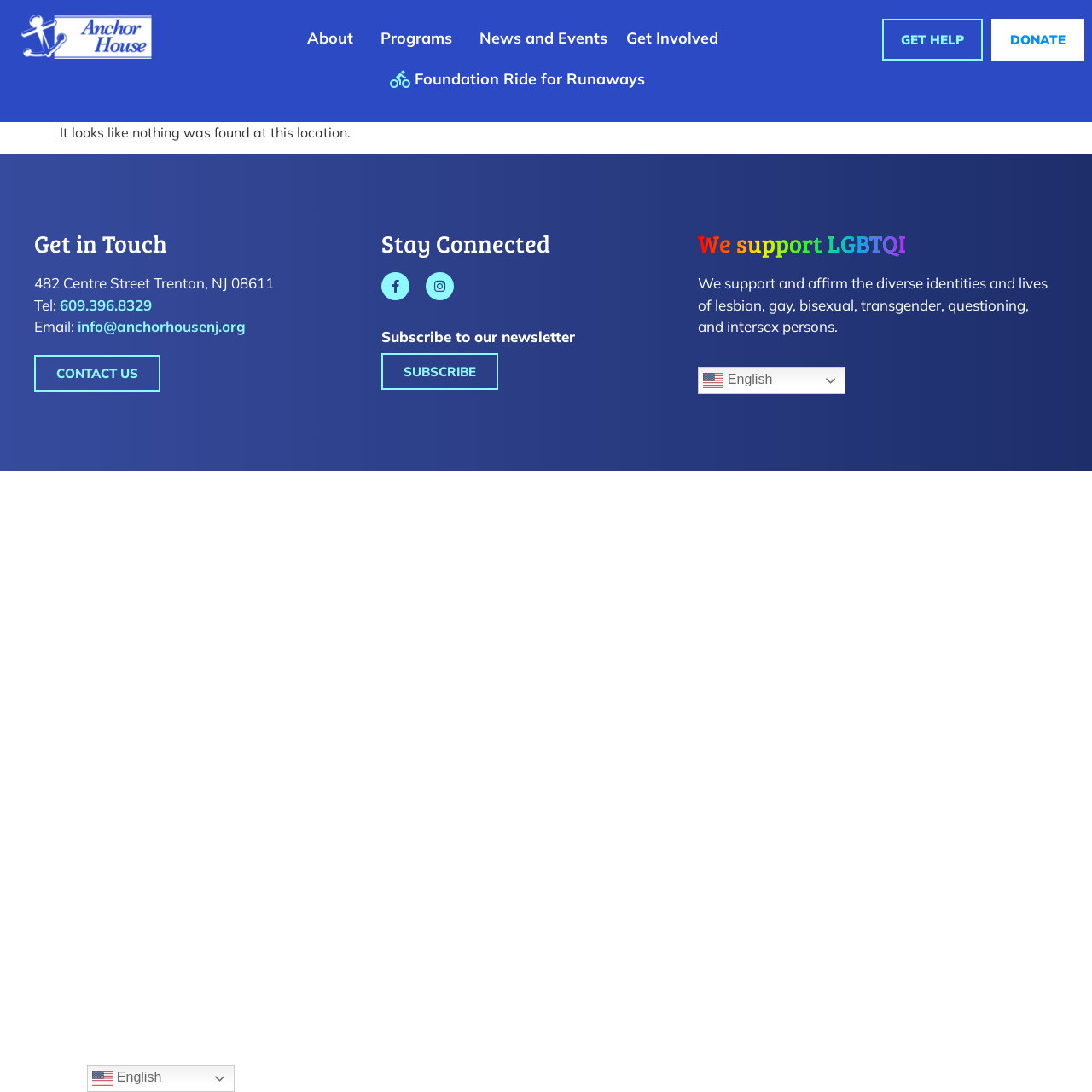Please specify the bounding box coordinates in the format (top-left x, top-left y, bottom-right x, bottom-right y), with values ranging from 0 to 1. Identify the bounding box for the UI component described as follows: directions_bike Foundation Ride for Runaways

[0.348, 0.053, 0.599, 0.092]